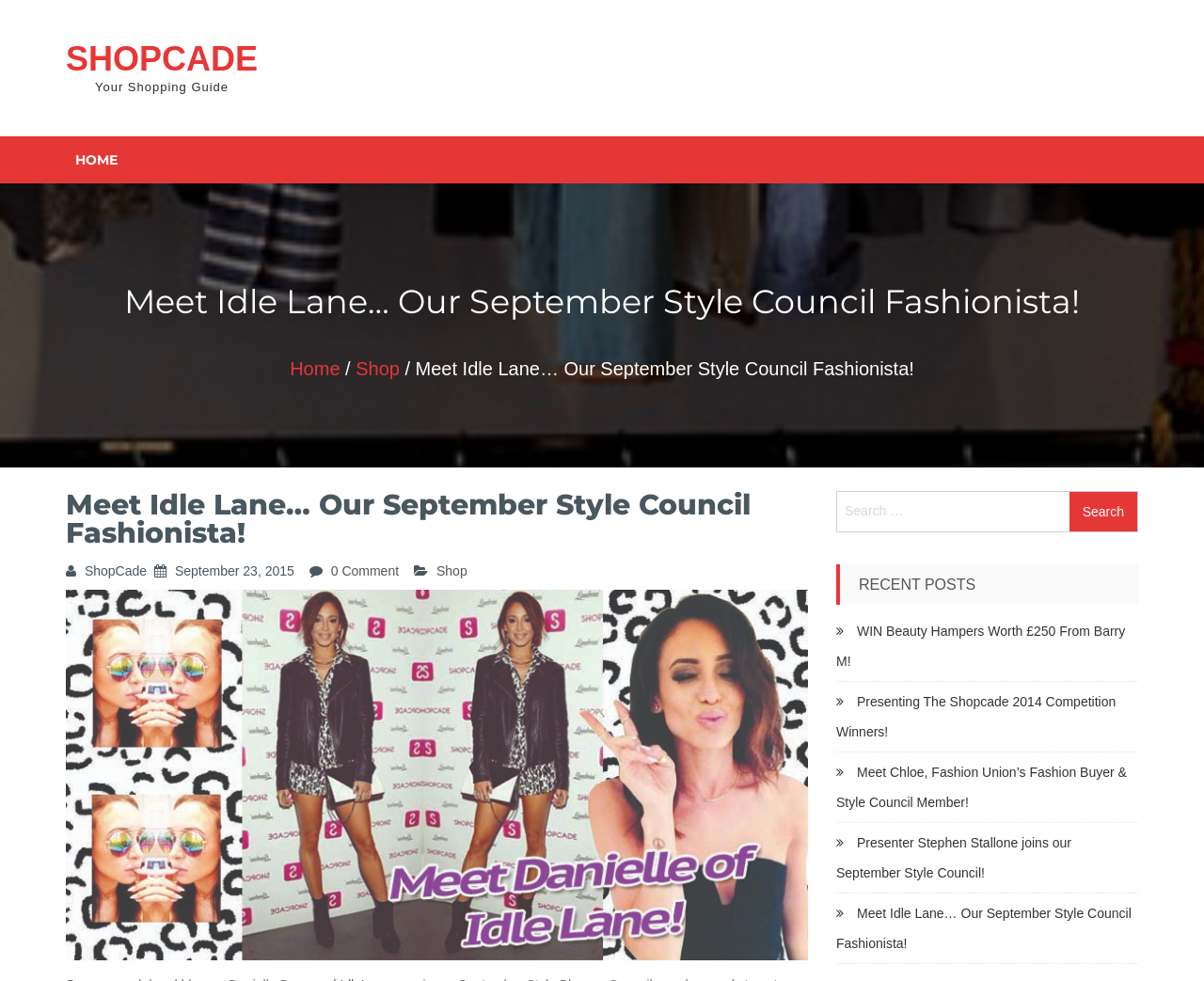Predict the bounding box of the UI element based on this description: "Shopcade".

[0.055, 0.04, 0.214, 0.08]